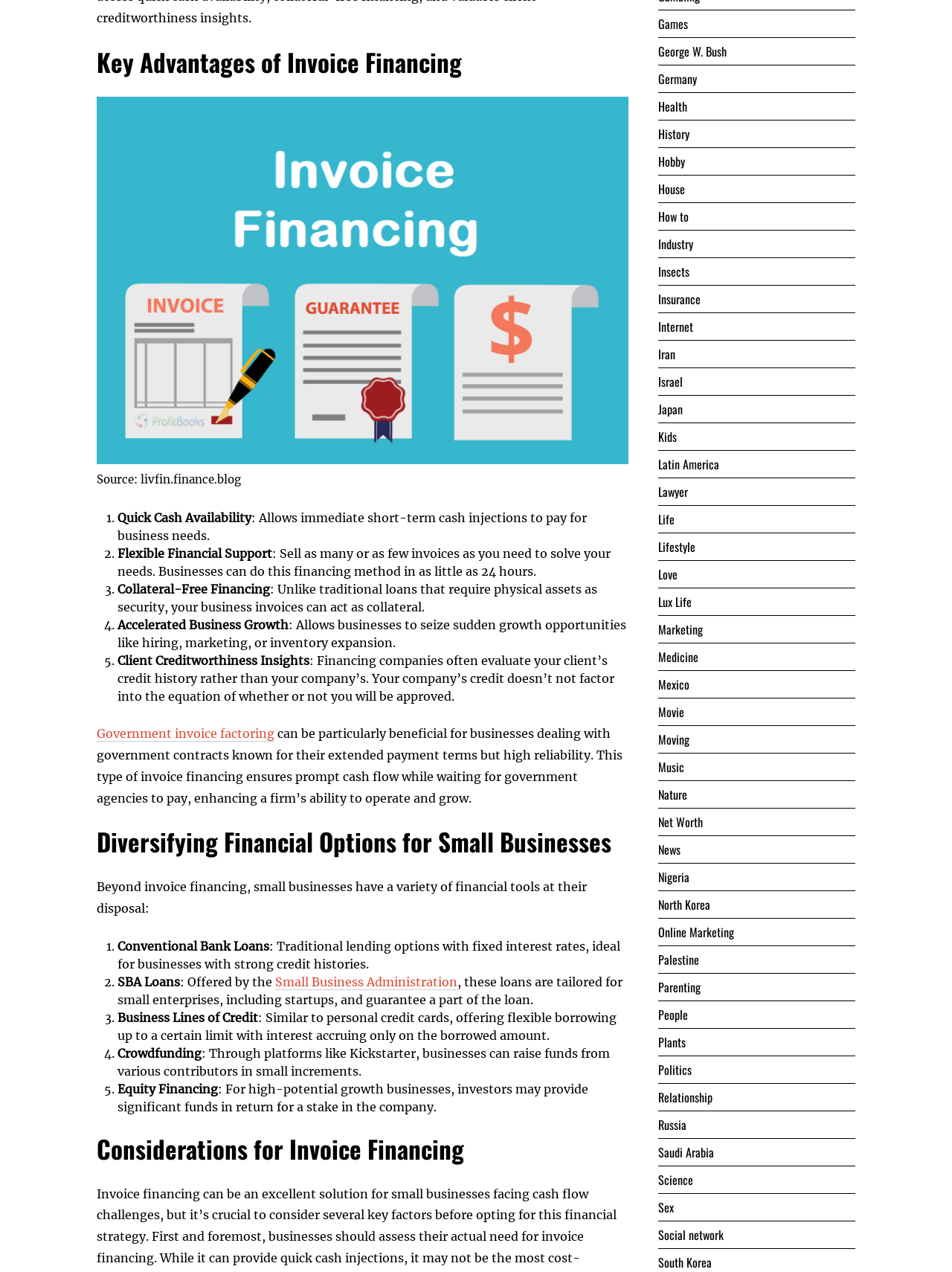How many financial tools are listed for small businesses beyond invoice financing?
Answer briefly with a single word or phrase based on the image.

5